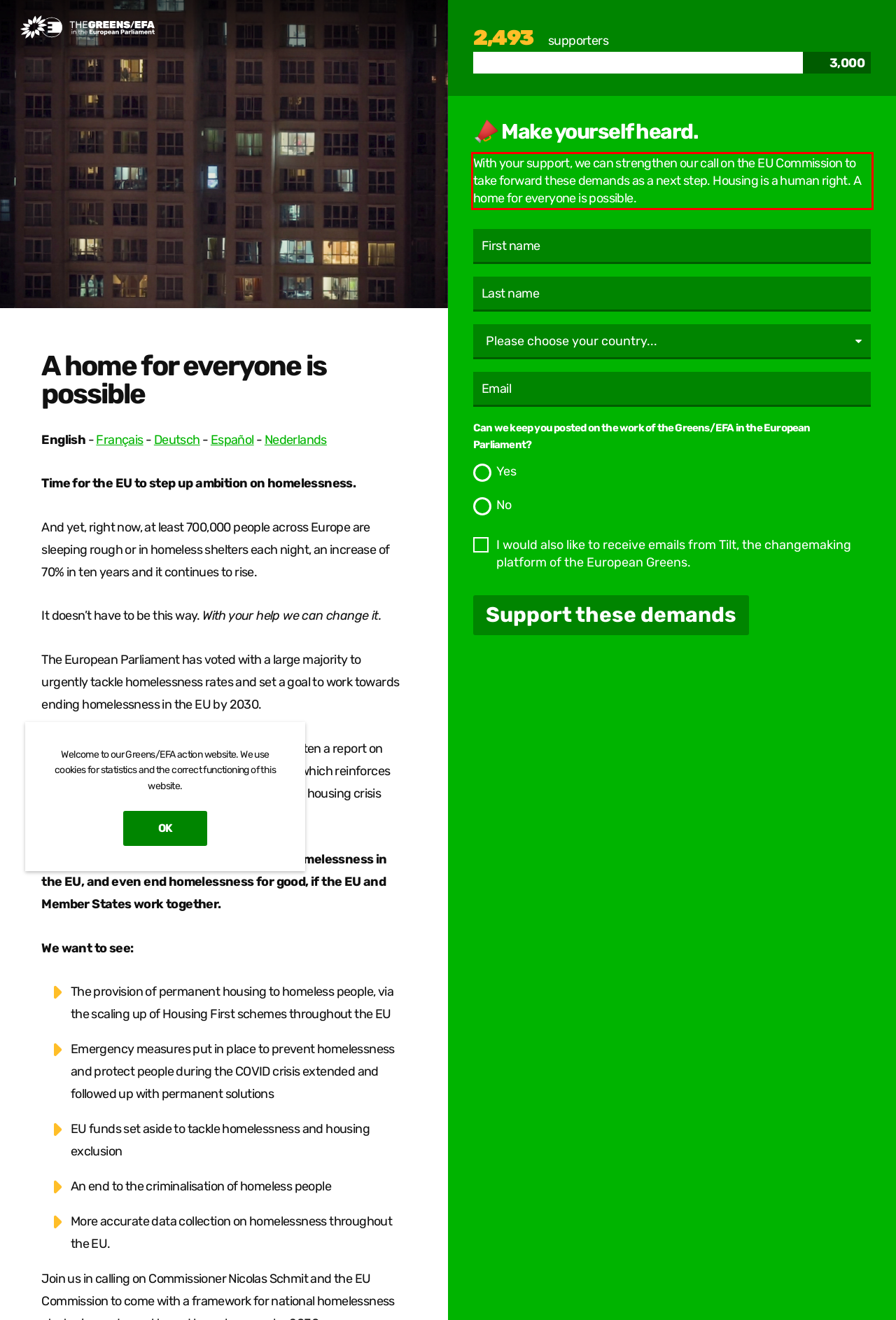Please perform OCR on the text content within the red bounding box that is highlighted in the provided webpage screenshot.

With your support, we can strengthen our call on the EU Commission to take forward these demands as a next step. Housing is a human right. A home for everyone is possible.